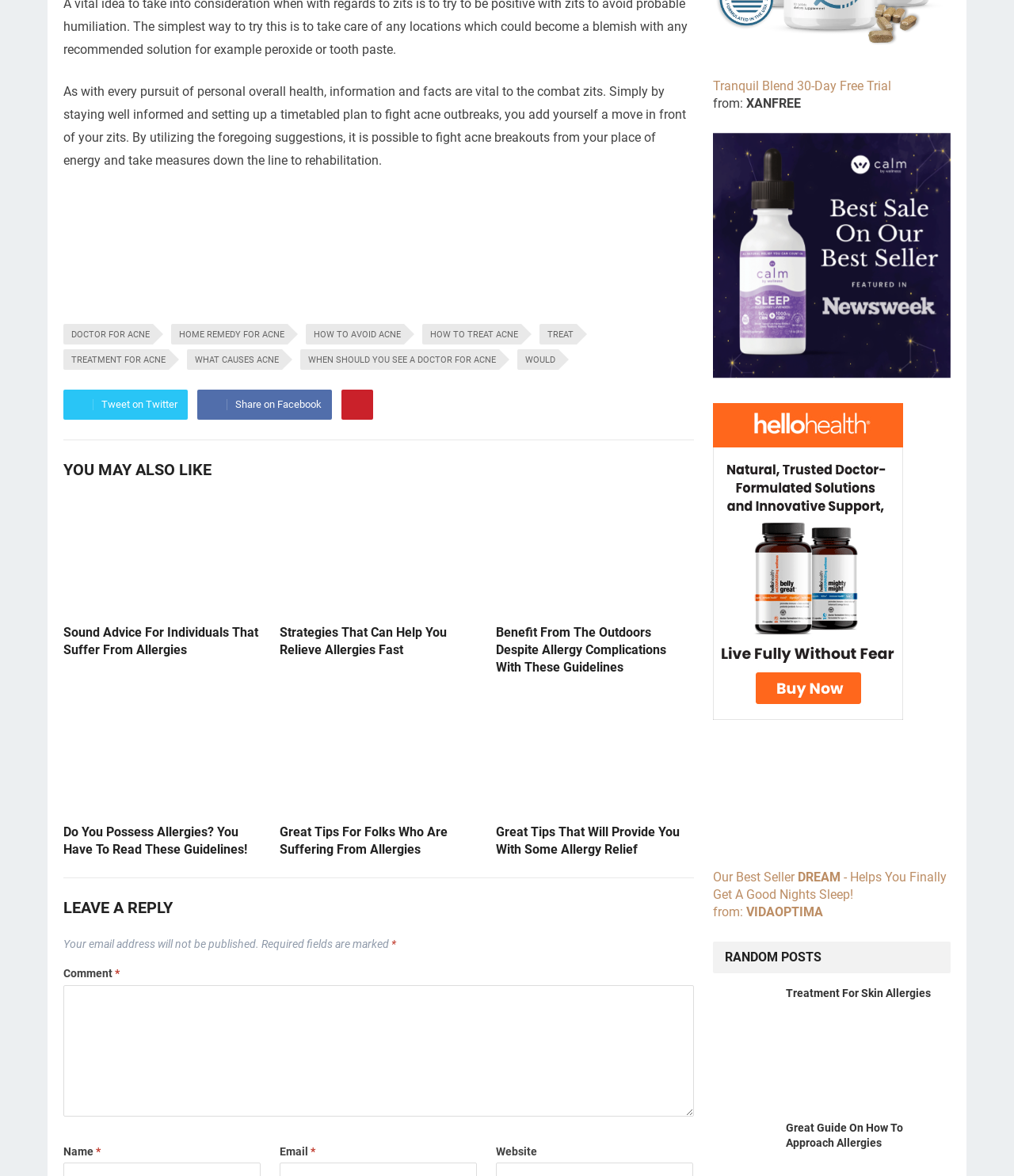What is the purpose of the links at the top of the webpage?
Using the image as a reference, answer with just one word or a short phrase.

To provide related information